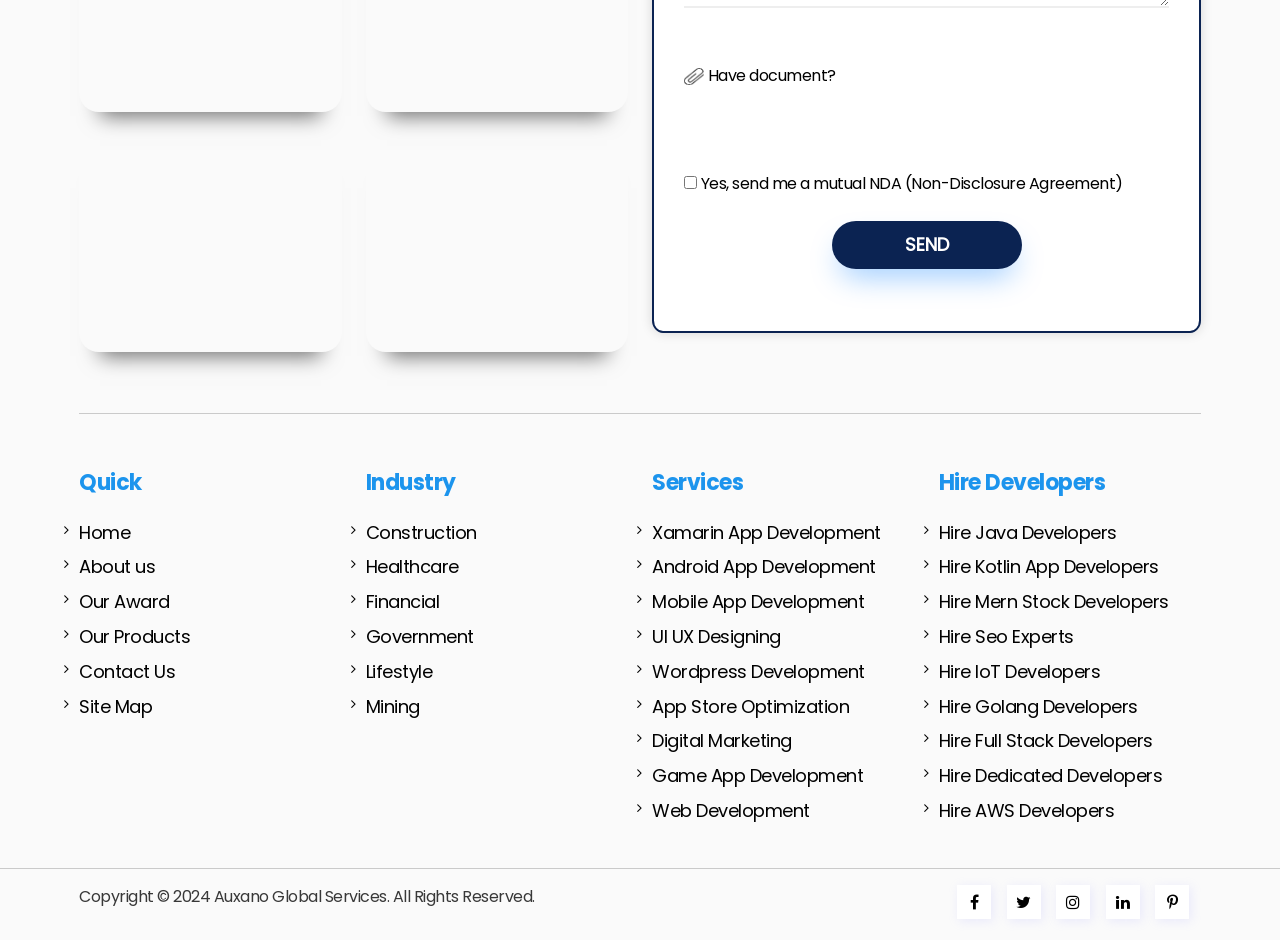What is the purpose of the 'Have document?' button?
Analyze the image and provide a thorough answer to the question.

The 'Have document?' button has a child element 'Choose File' which is a hidden button, suggesting that the purpose of the 'Have document?' button is to allow users to upload a file.